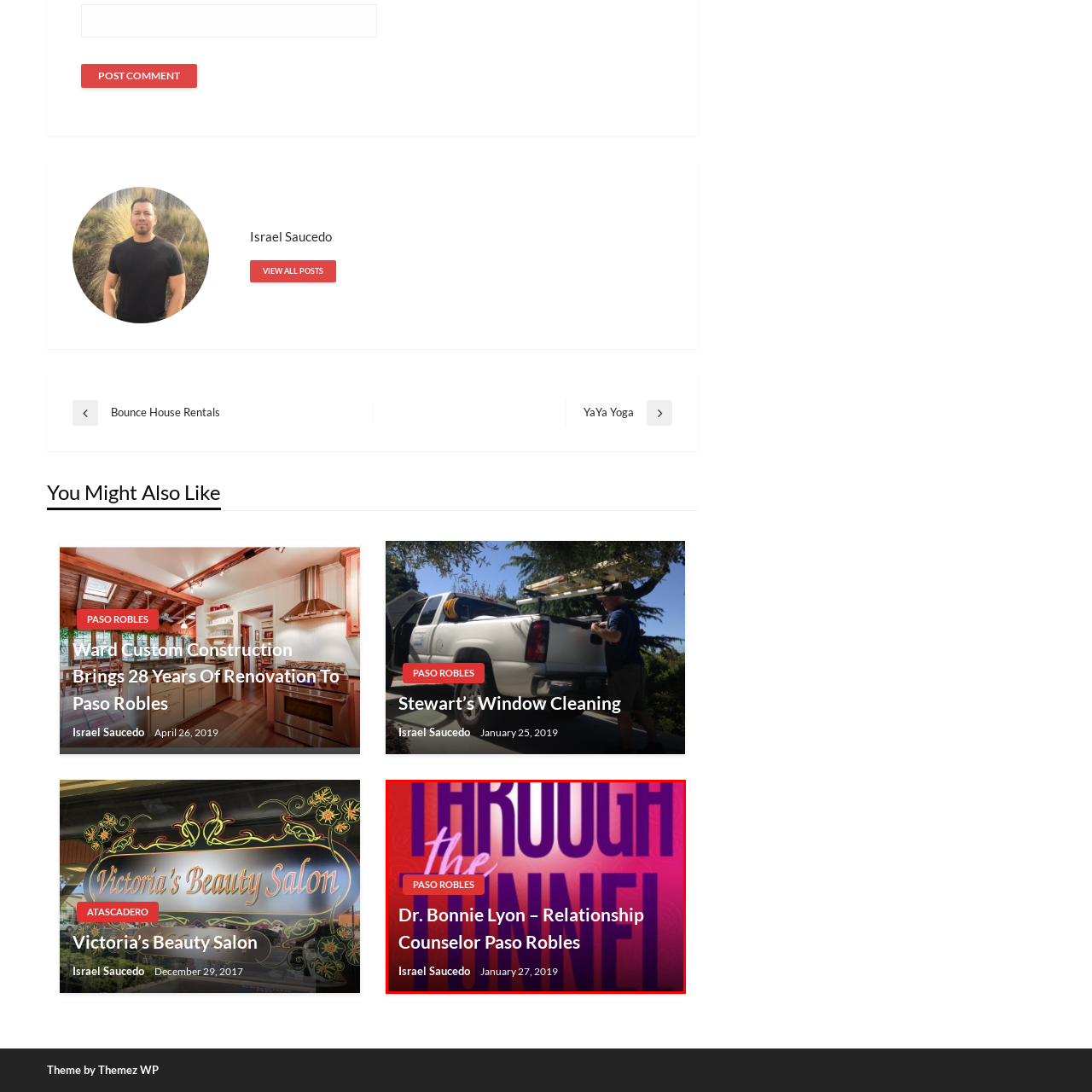Who is the author of the article?
Focus on the section of the image outlined in red and give a thorough answer to the question.

The author of the article is identified as Israel Saucedo, which is mentioned below the title of the article.